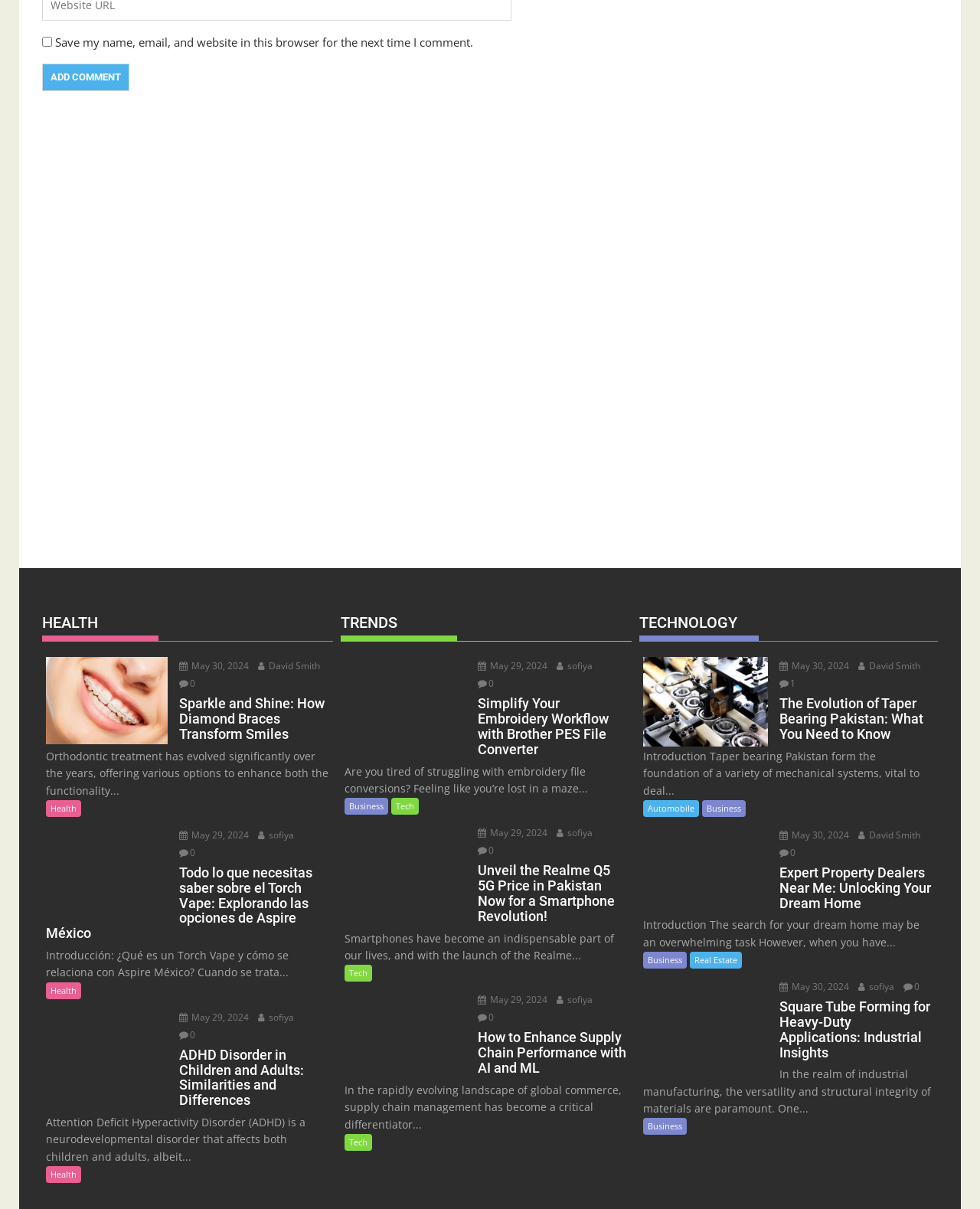Please examine the image and provide a detailed answer to the question: What is the date of the 'Unveil the Realme Q5 5G Price in Pakistan Now for a Smartphone Revolution!' article?

I found the link ' May 29, 2024' next to the 'Unveil the Realme Q5 5G Price in Pakistan Now for a Smartphone Revolution!' article, which indicates that the date of the article is May 29, 2024.